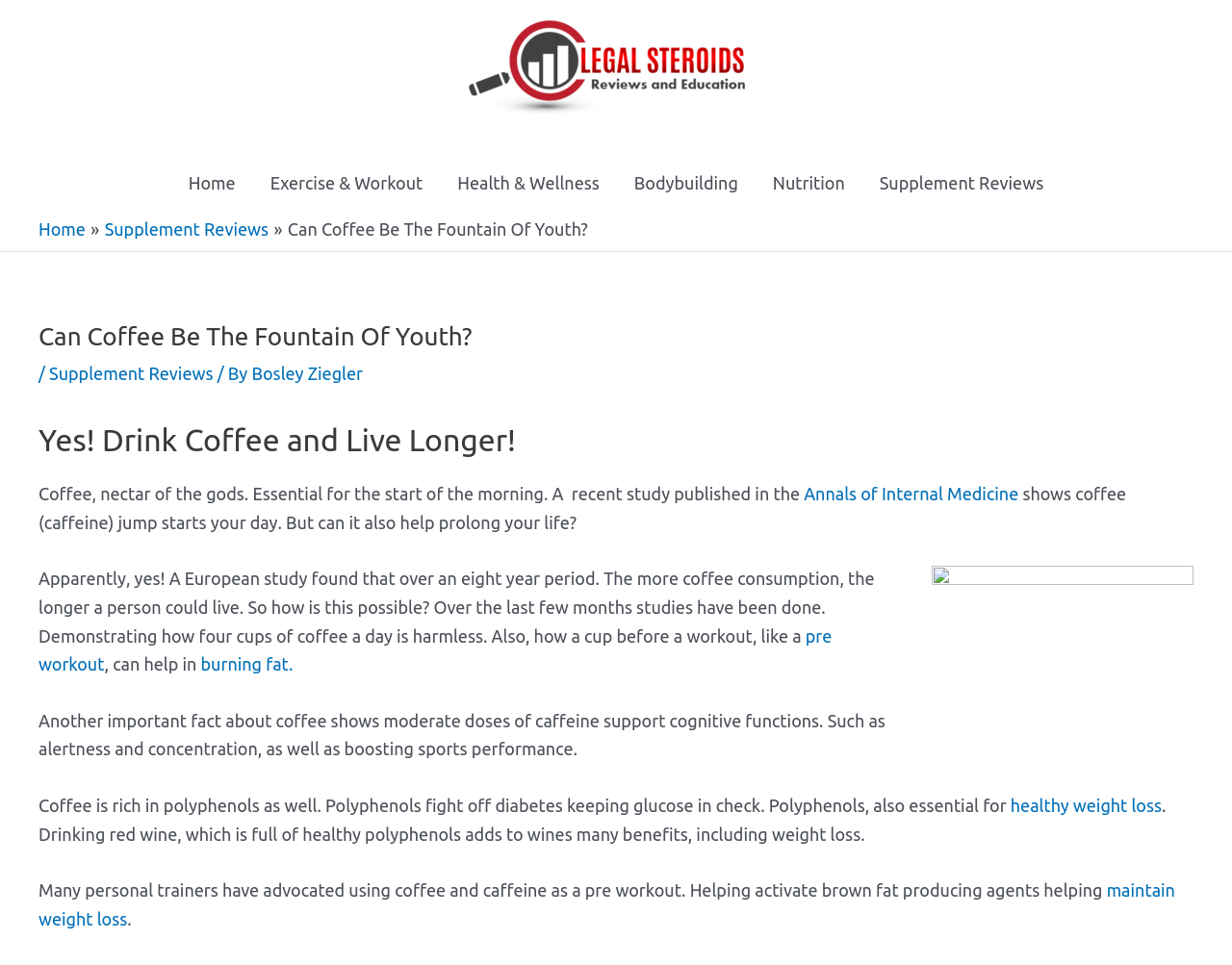Please identify the bounding box coordinates of the clickable element to fulfill the following instruction: "Visit the 'Exercise & Workout' page". The coordinates should be four float numbers between 0 and 1, i.e., [left, top, right, bottom].

[0.205, 0.154, 0.357, 0.225]